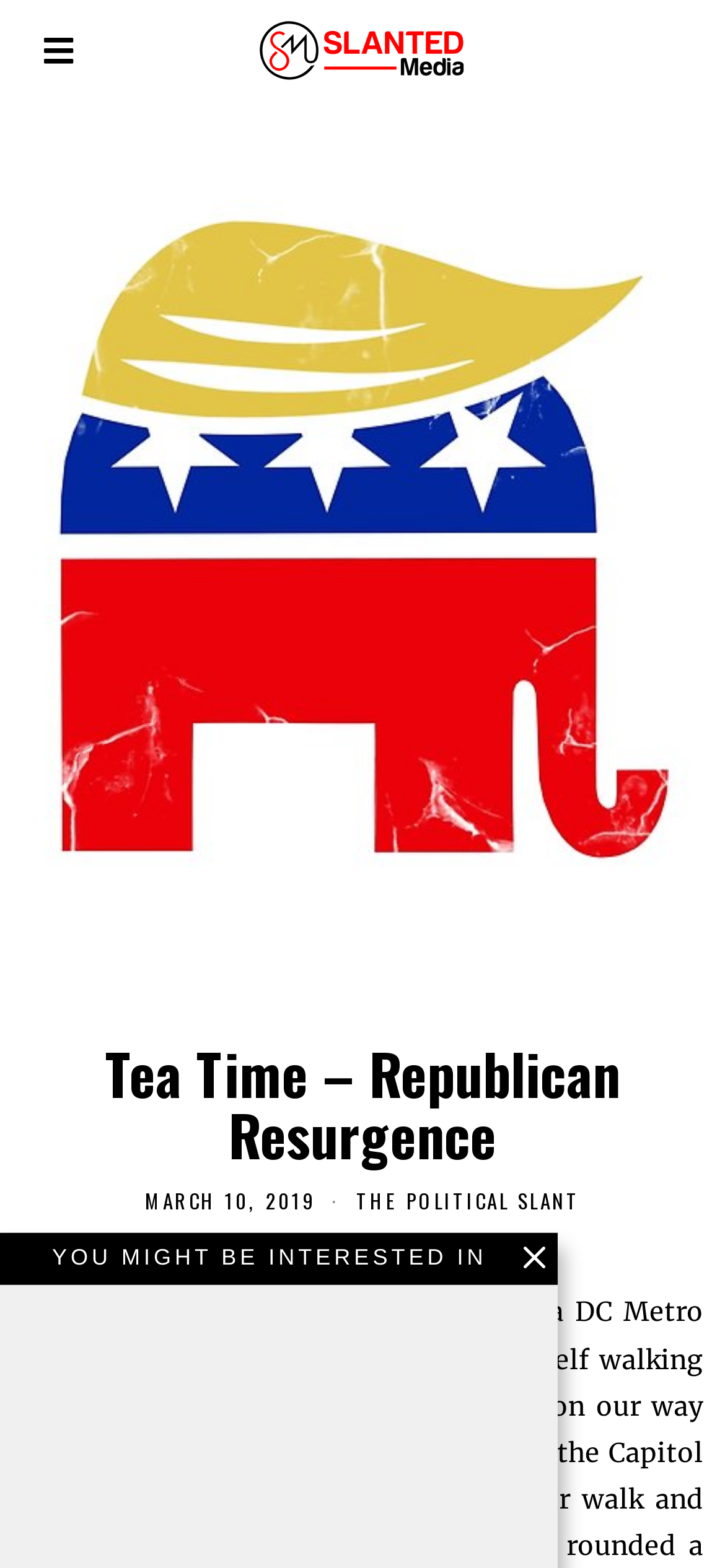What is the text above the date? Based on the screenshot, please respond with a single word or phrase.

Tea Time – Republican Resurgence